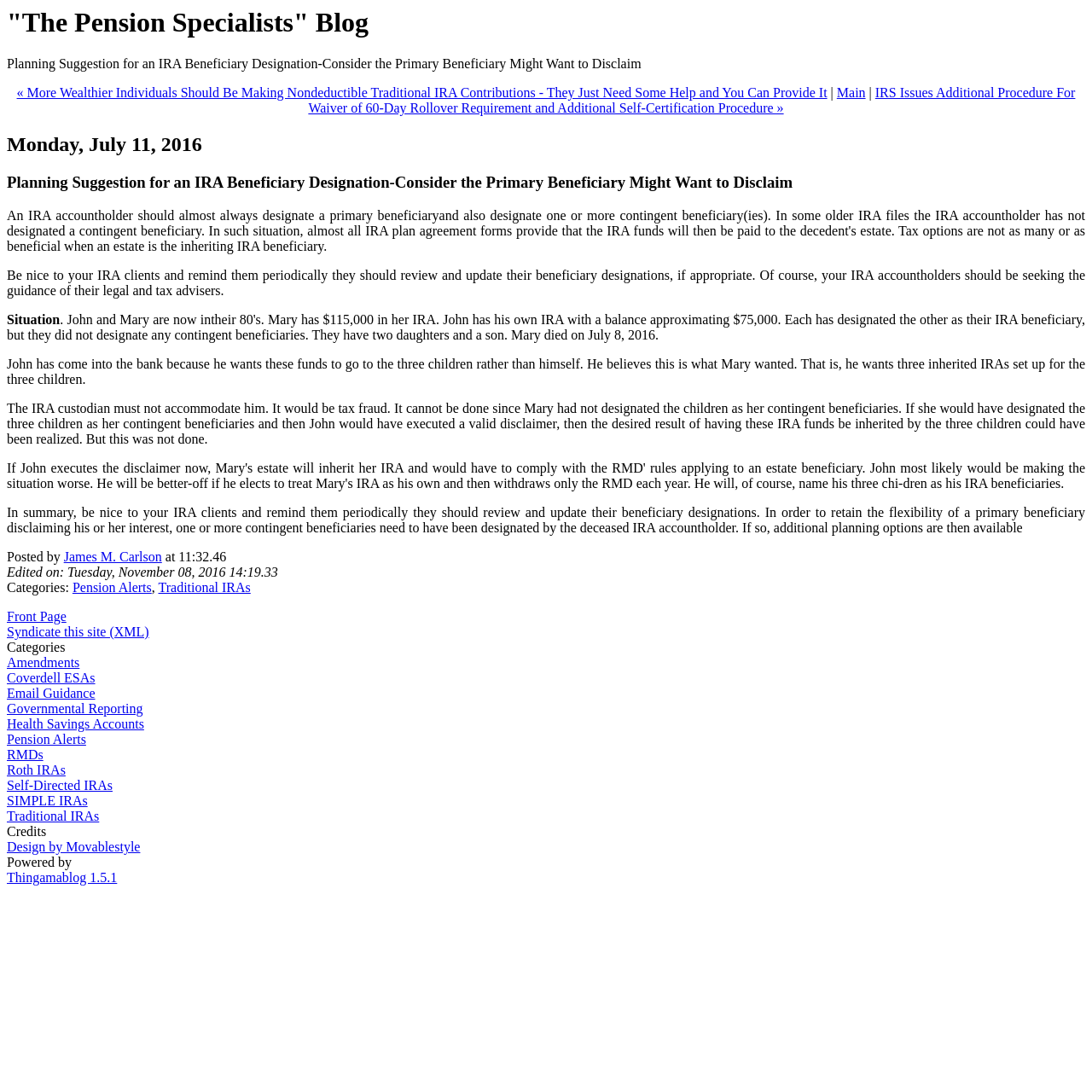What is the date of the blog post?
With the help of the image, please provide a detailed response to the question.

I found the date of the blog post by looking at the heading element with the text 'Monday, July 11, 2016' which is located at the top of the webpage, below the main heading.